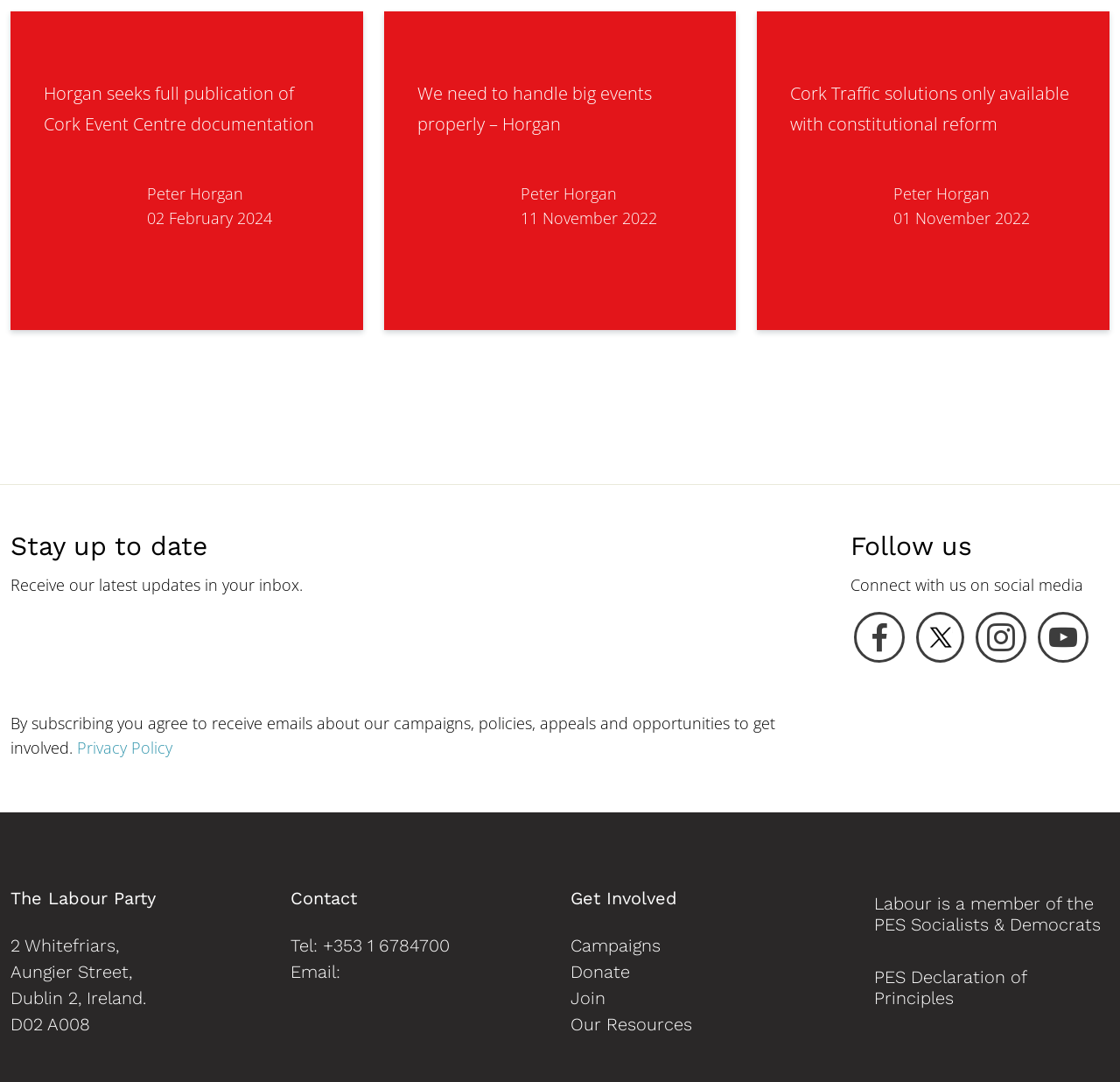How many social media links are available? Using the information from the screenshot, answer with a single word or phrase.

4